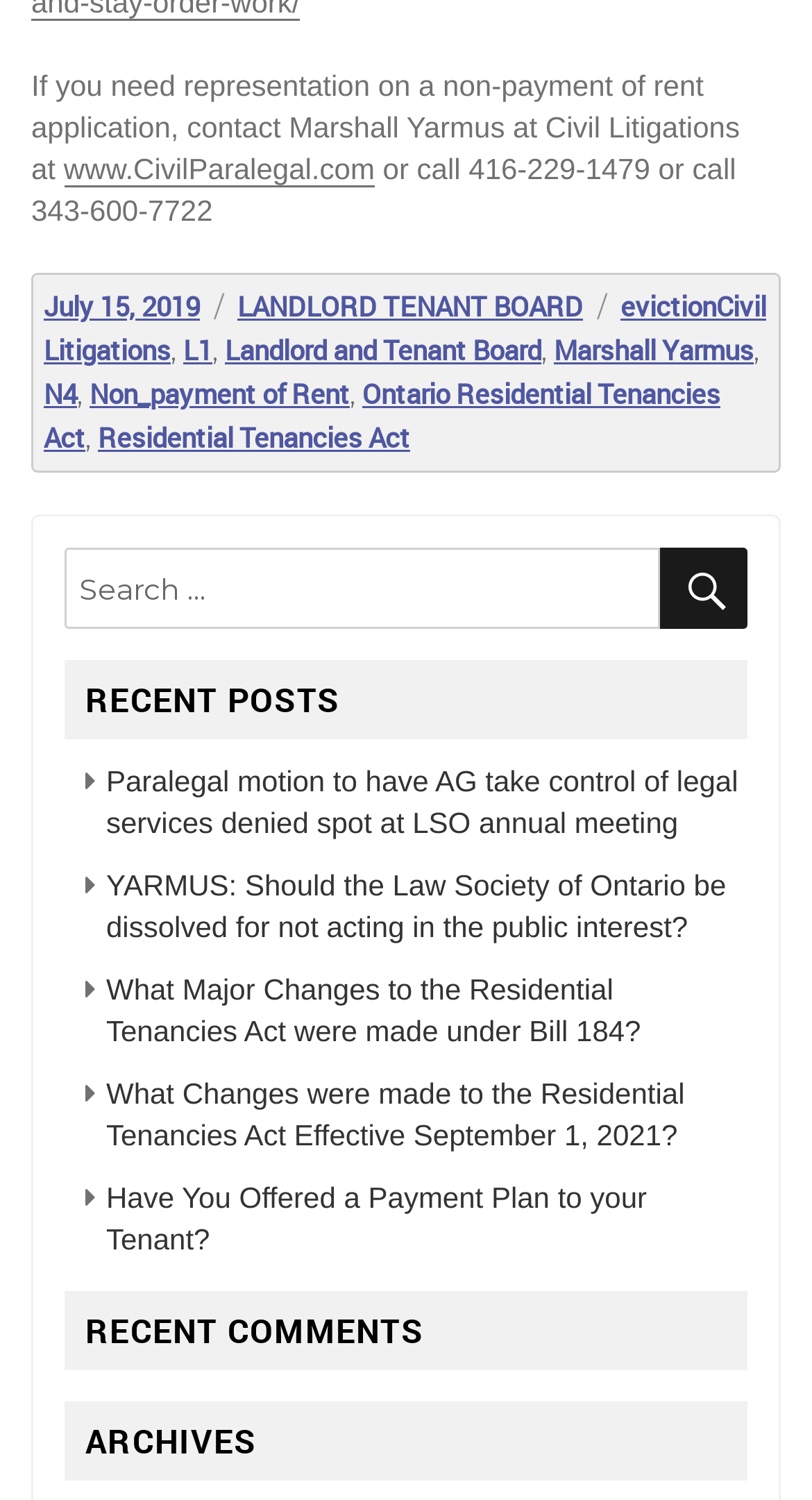Please determine the bounding box coordinates of the area that needs to be clicked to complete this task: 'Contact Marshall Yarmus'. The coordinates must be four float numbers between 0 and 1, formatted as [left, top, right, bottom].

[0.682, 0.22, 0.928, 0.245]